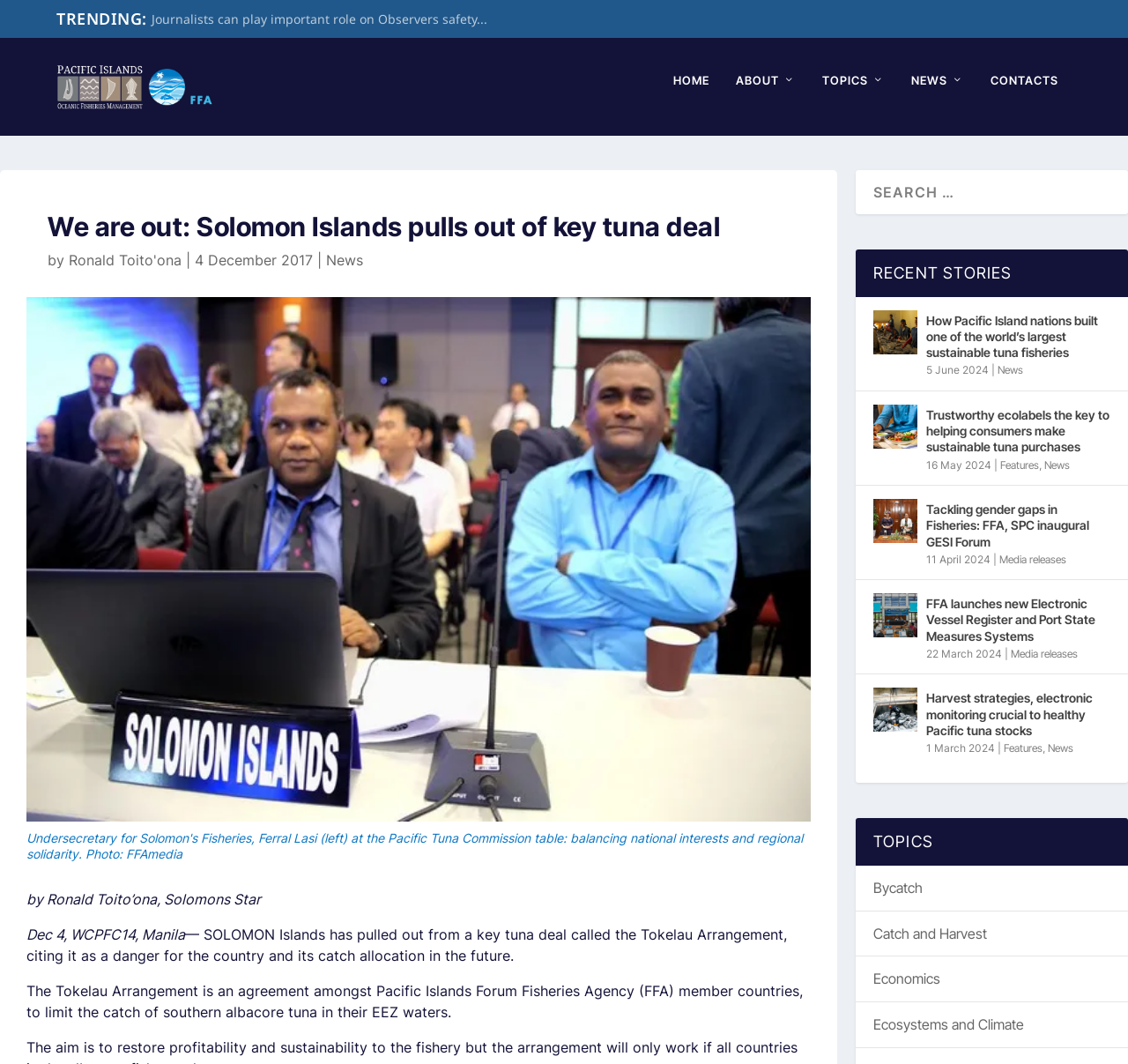Respond with a single word or phrase for the following question: 
How many recent stories are listed?

4